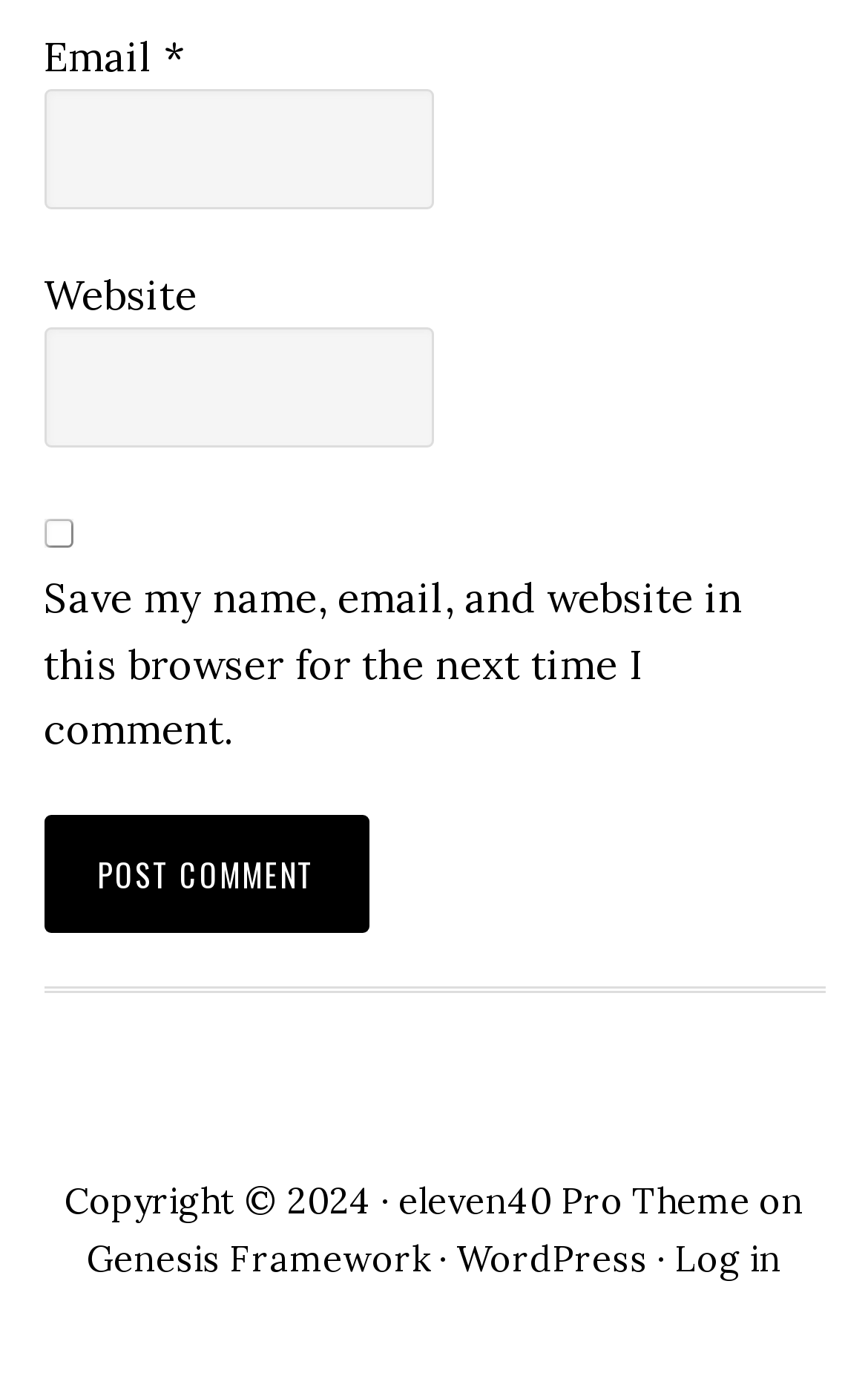Indicate the bounding box coordinates of the element that must be clicked to execute the instruction: "Input website URL". The coordinates should be given as four float numbers between 0 and 1, i.e., [left, top, right, bottom].

[0.05, 0.238, 0.5, 0.325]